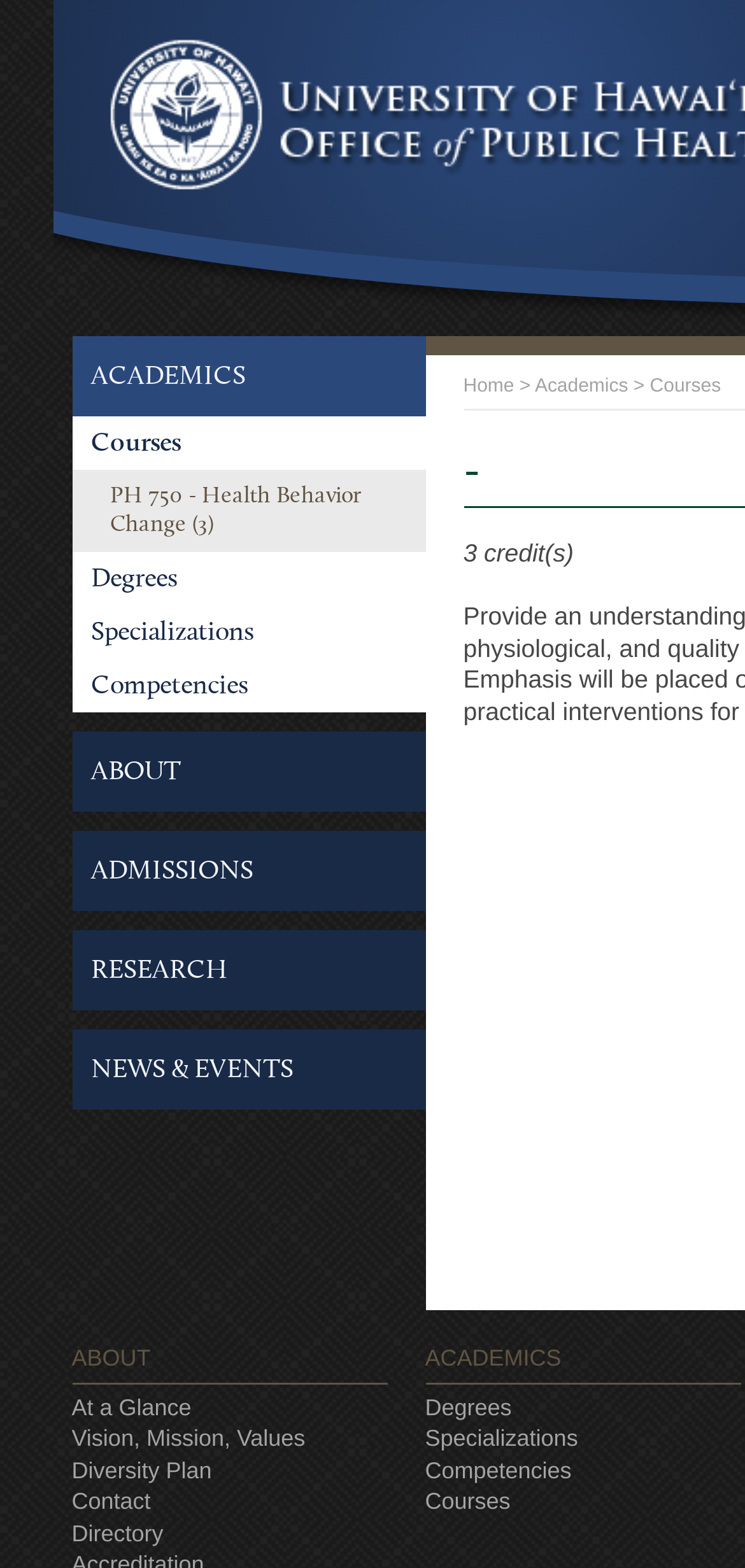Identify the bounding box coordinates of the part that should be clicked to carry out this instruction: "Learn about the Office of Public Health Studies".

[0.622, 0.24, 0.69, 0.253]